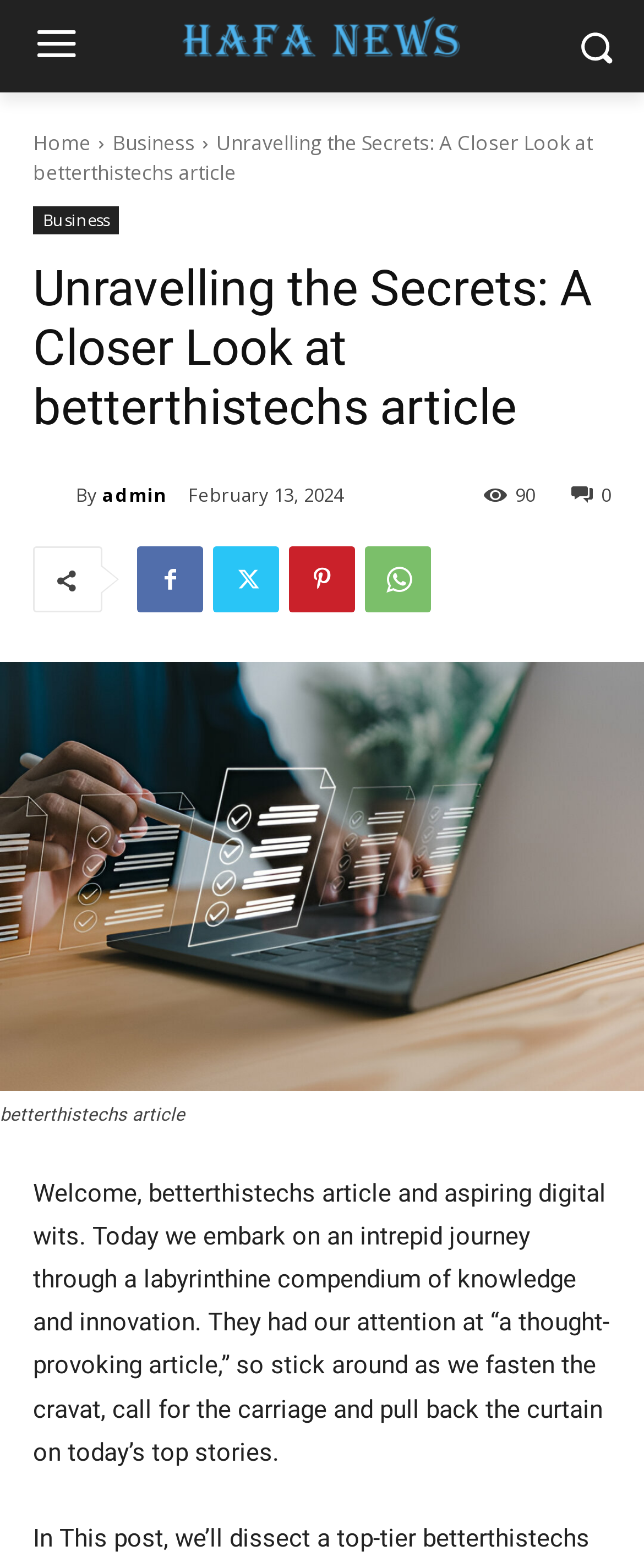Please determine the main heading text of this webpage.

Unravelling the Secrets: A Closer Look at betterthistechs article